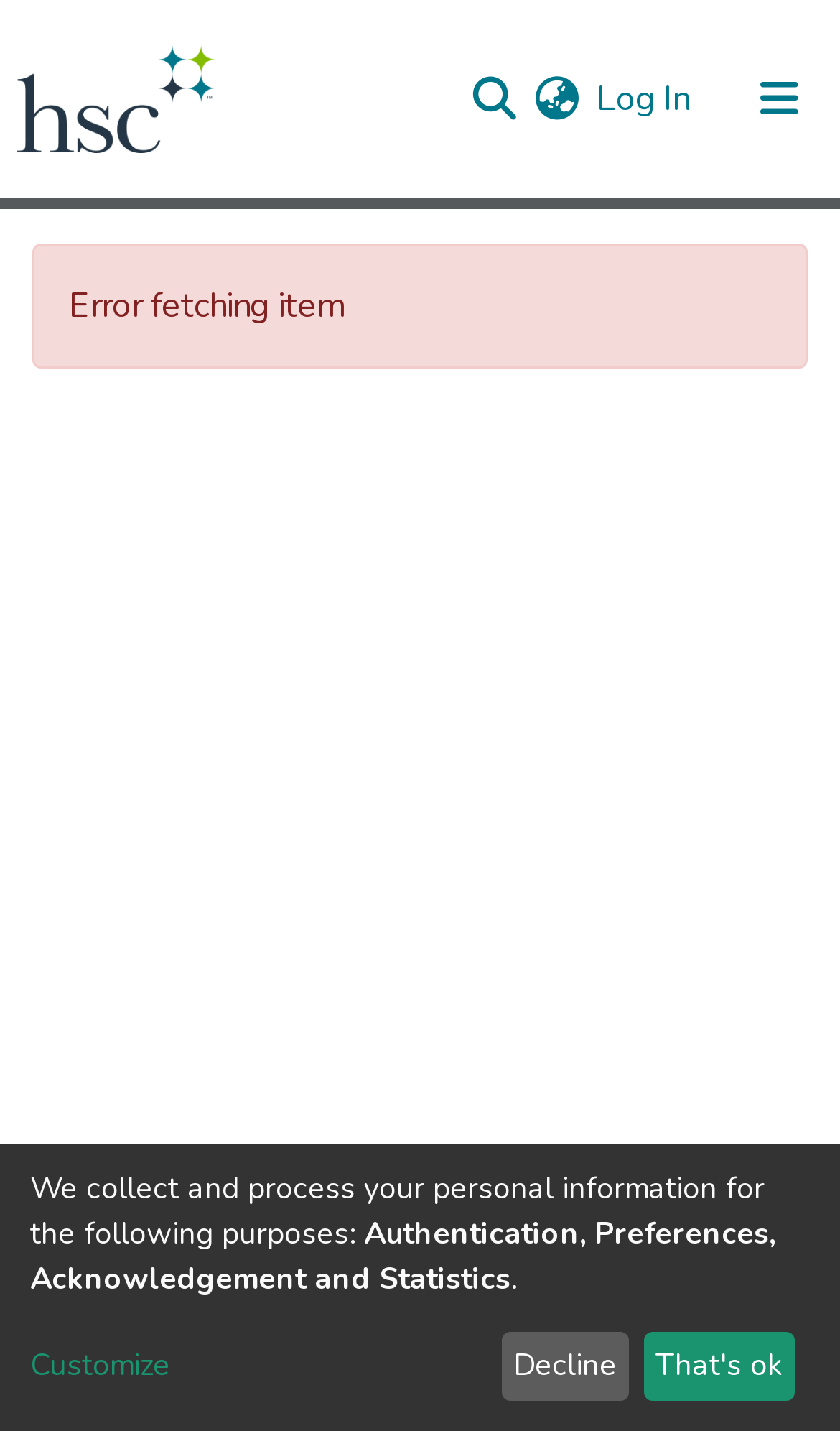Using the description: "All of UNTHSC Scholar", identify the bounding box of the corresponding UI element in the screenshot.

[0.041, 0.2, 0.959, 0.261]